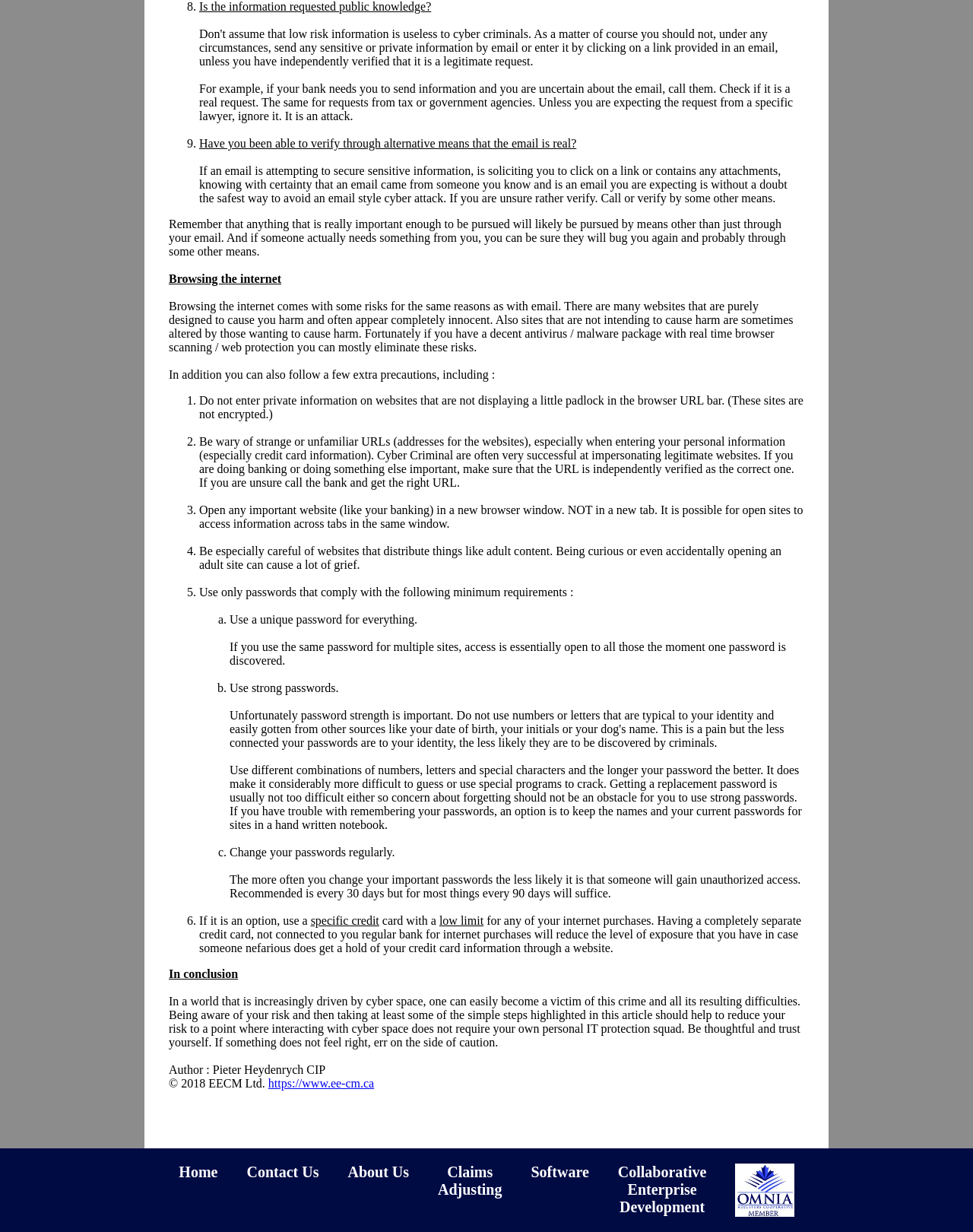What is the author's name?
Give a detailed and exhaustive answer to the question.

The author's name is mentioned at the bottom of the webpage as Pieter Heydenrych CIP.